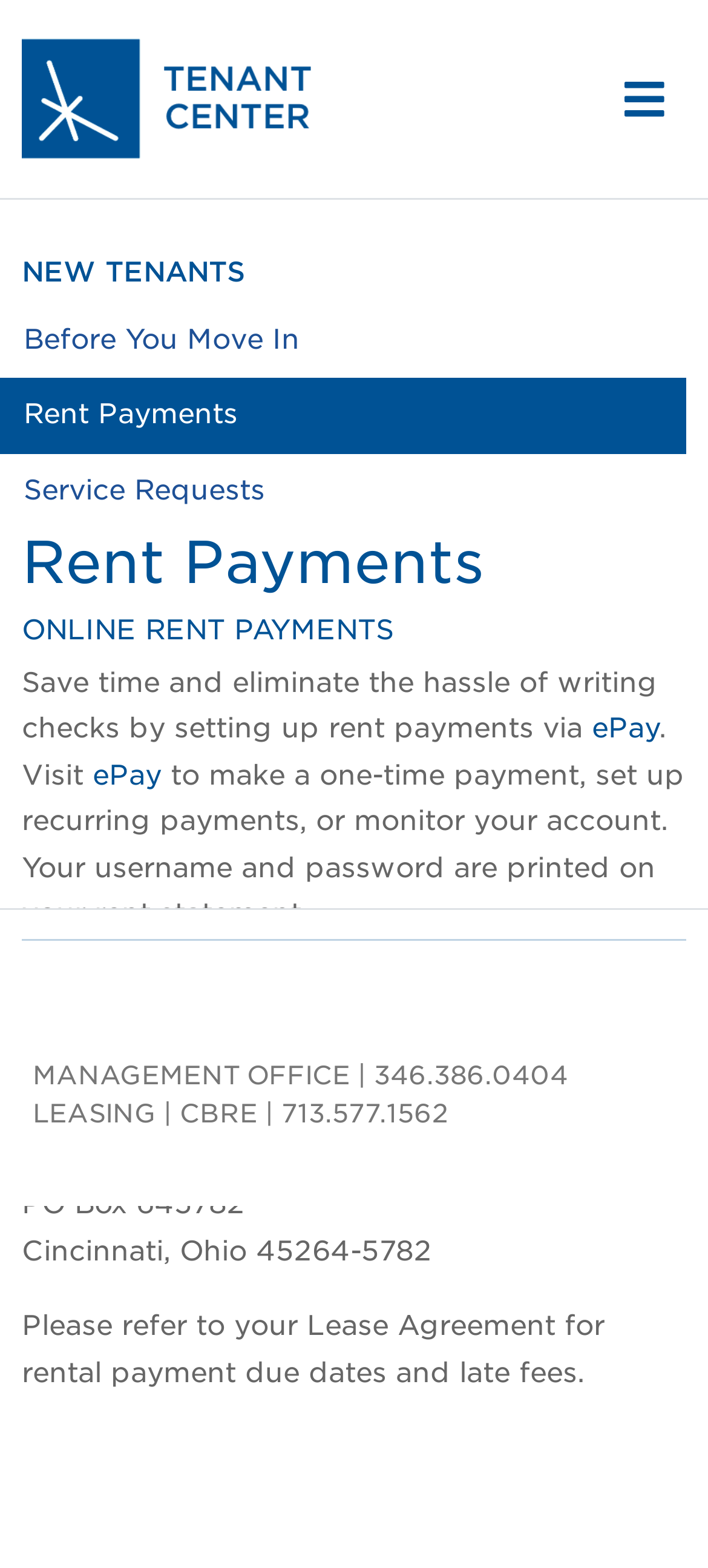Answer the question using only a single word or phrase: 
What can new users download for a quick tour?

ePay User Guide